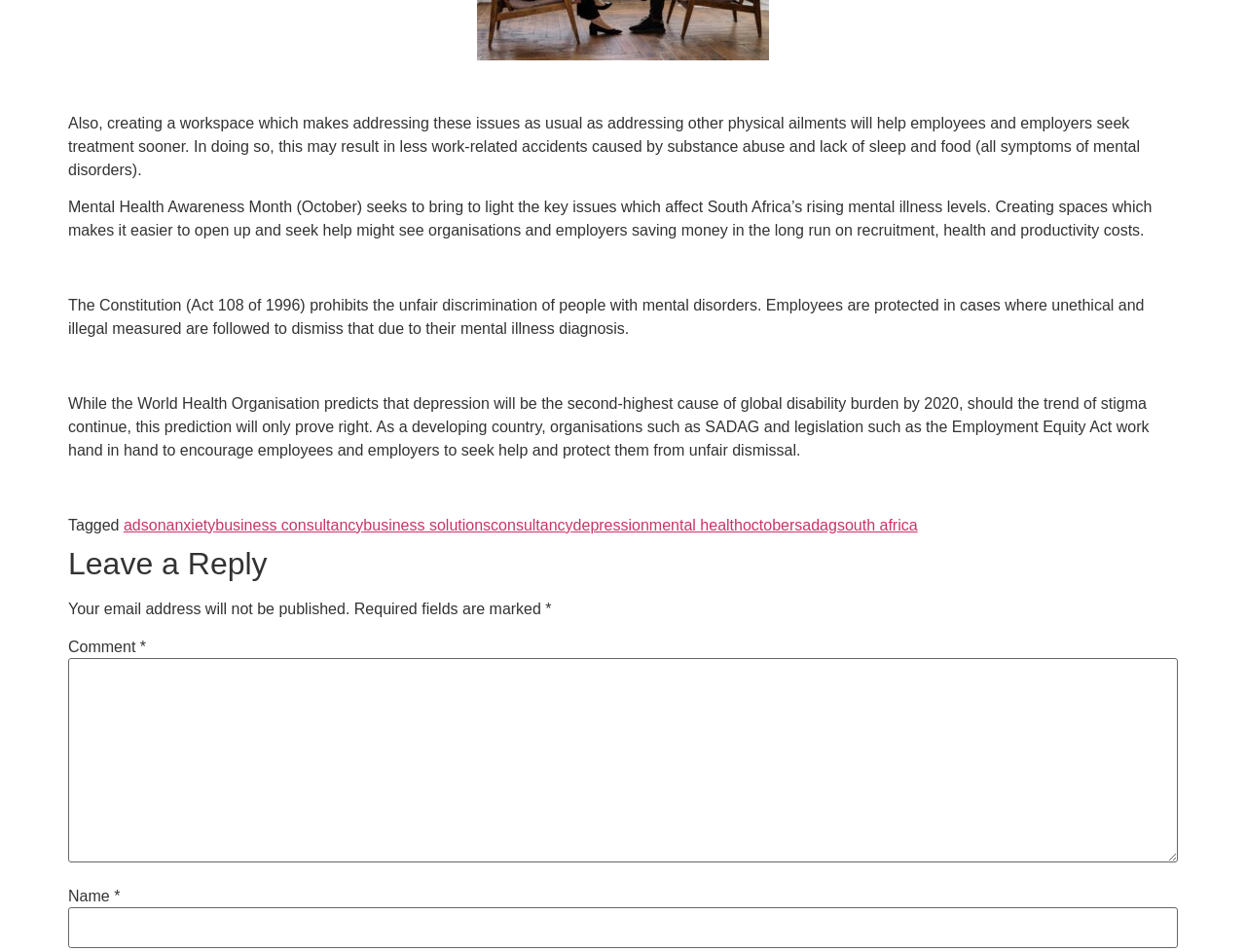What is the purpose of creating a workspace that addresses mental health issues?
Please provide a comprehensive and detailed answer to the question.

The webpage suggests that creating a workspace that addresses mental health issues can help reduce work-related accidents caused by substance abuse, lack of sleep, and food, which are symptoms of mental disorders.